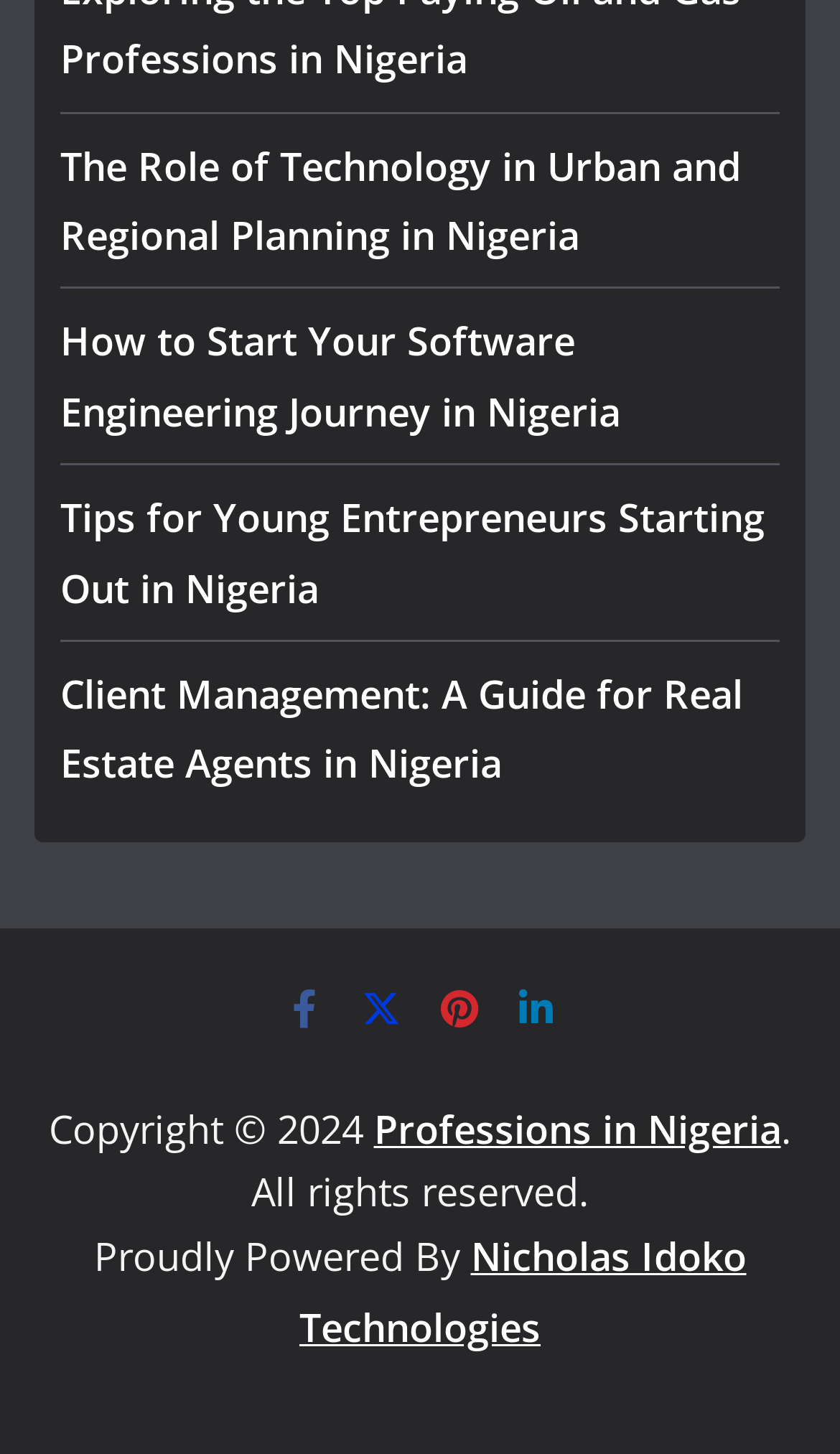Could you please study the image and provide a detailed answer to the question:
What year is the copyright for?

The webpage has a text 'Copyright © 2024' which indicates that the copyright is for the year 2024.